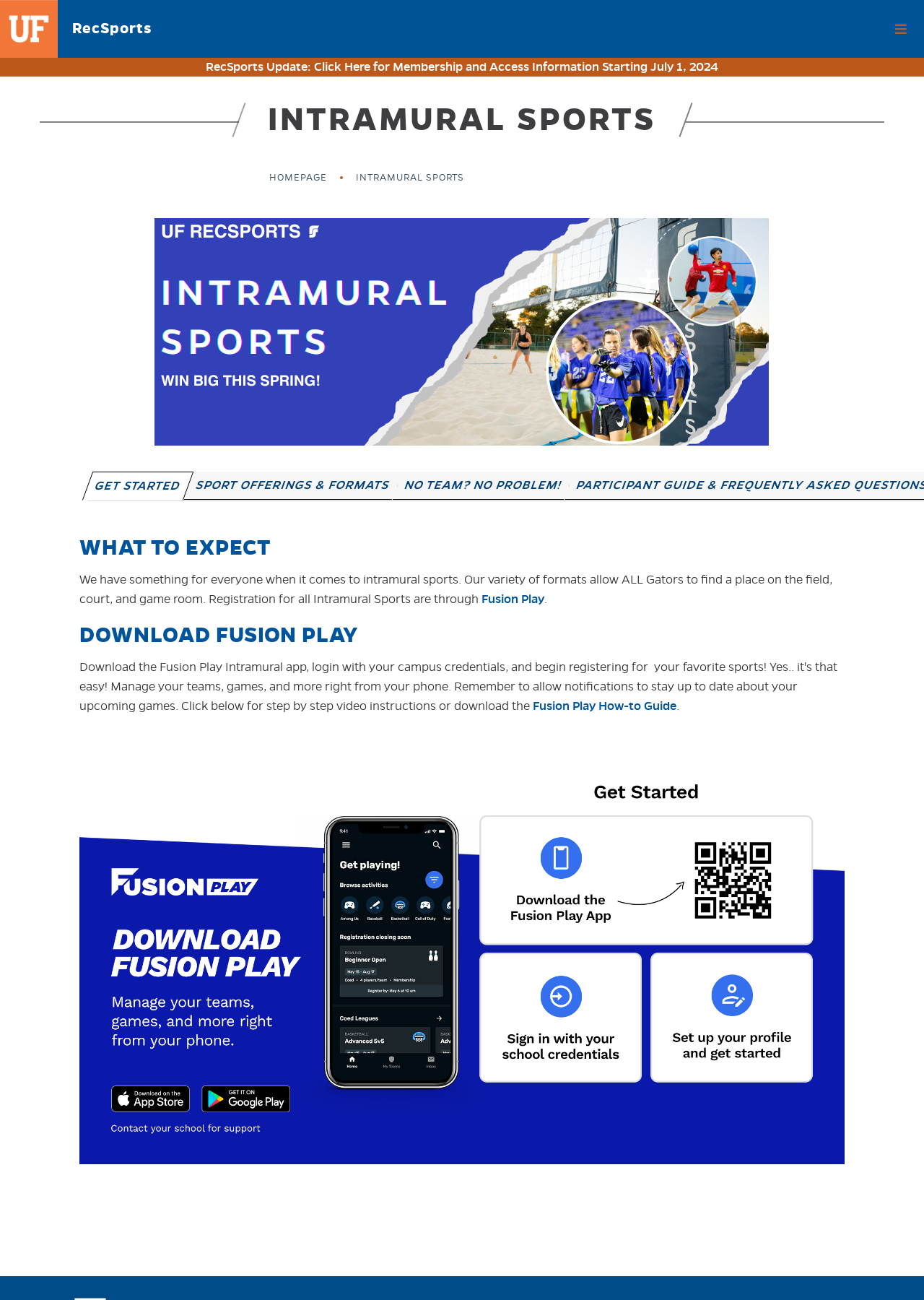How many tabs are available in the tablist?
Based on the screenshot, provide your answer in one word or phrase.

3